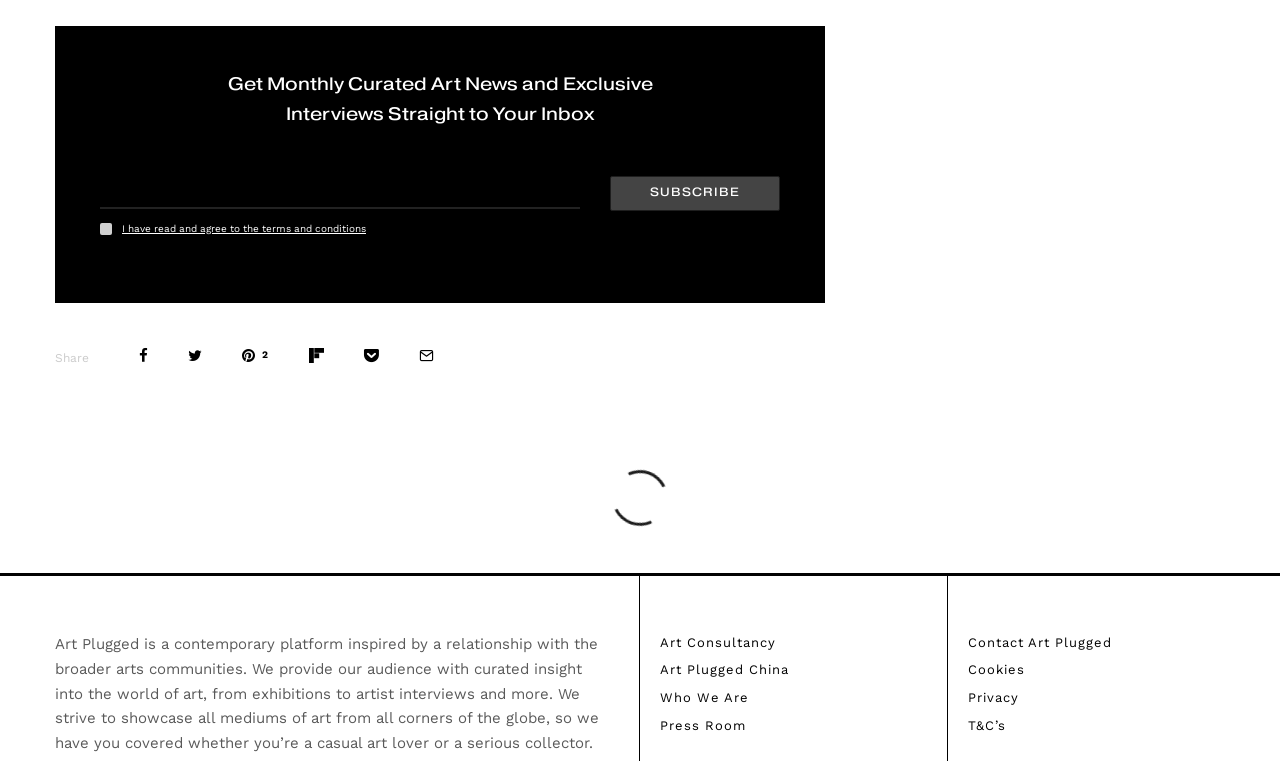Identify the bounding box coordinates for the UI element that matches this description: "Who We Are".

[0.516, 0.907, 0.585, 0.926]